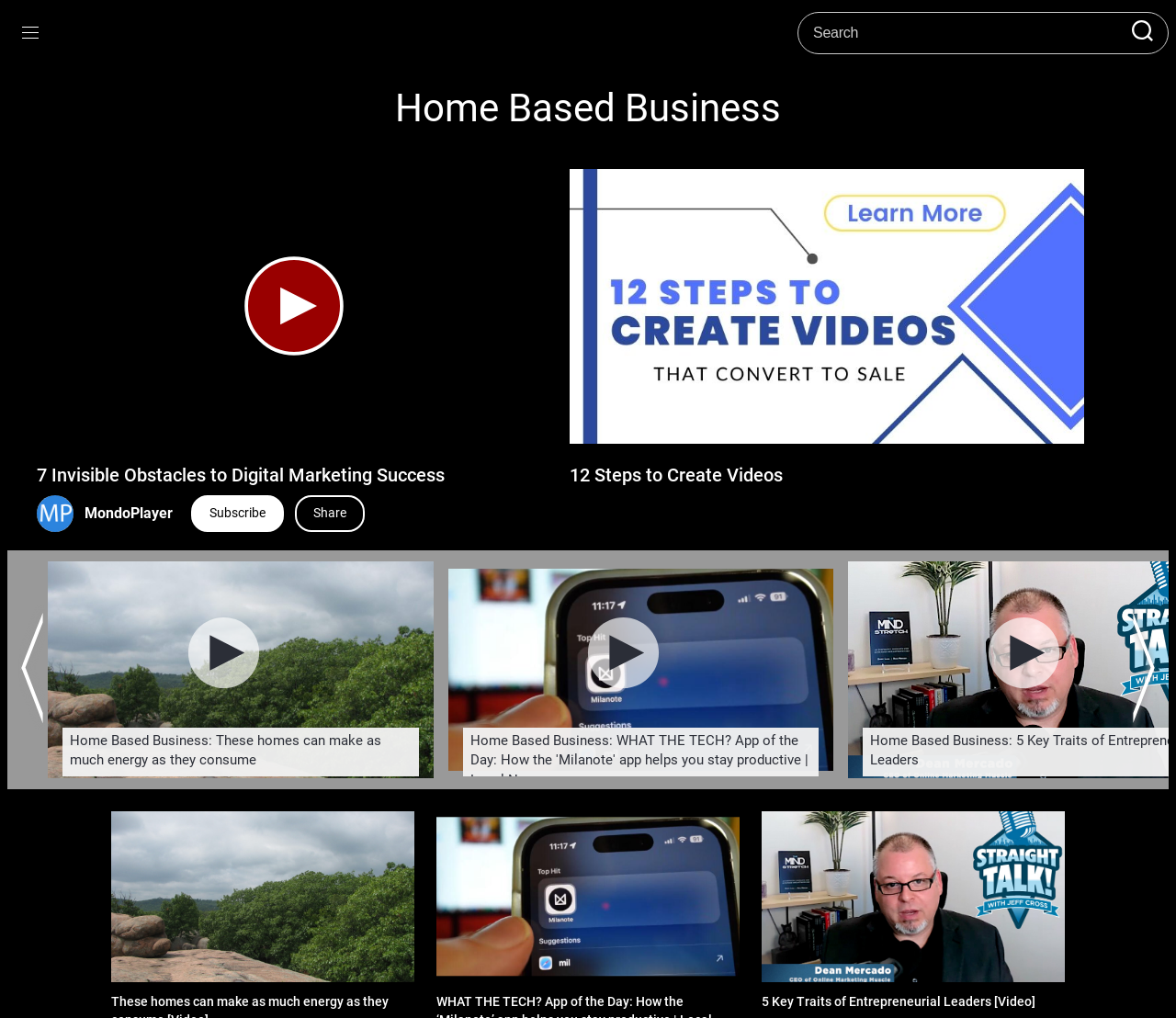Given the element description alt="Scroll to next post", identify the bounding box coordinates for the UI element on the webpage screenshot. The format should be (top-left x, top-left y, bottom-right x, bottom-right y), with values between 0 and 1.

[0.96, 0.595, 0.986, 0.718]